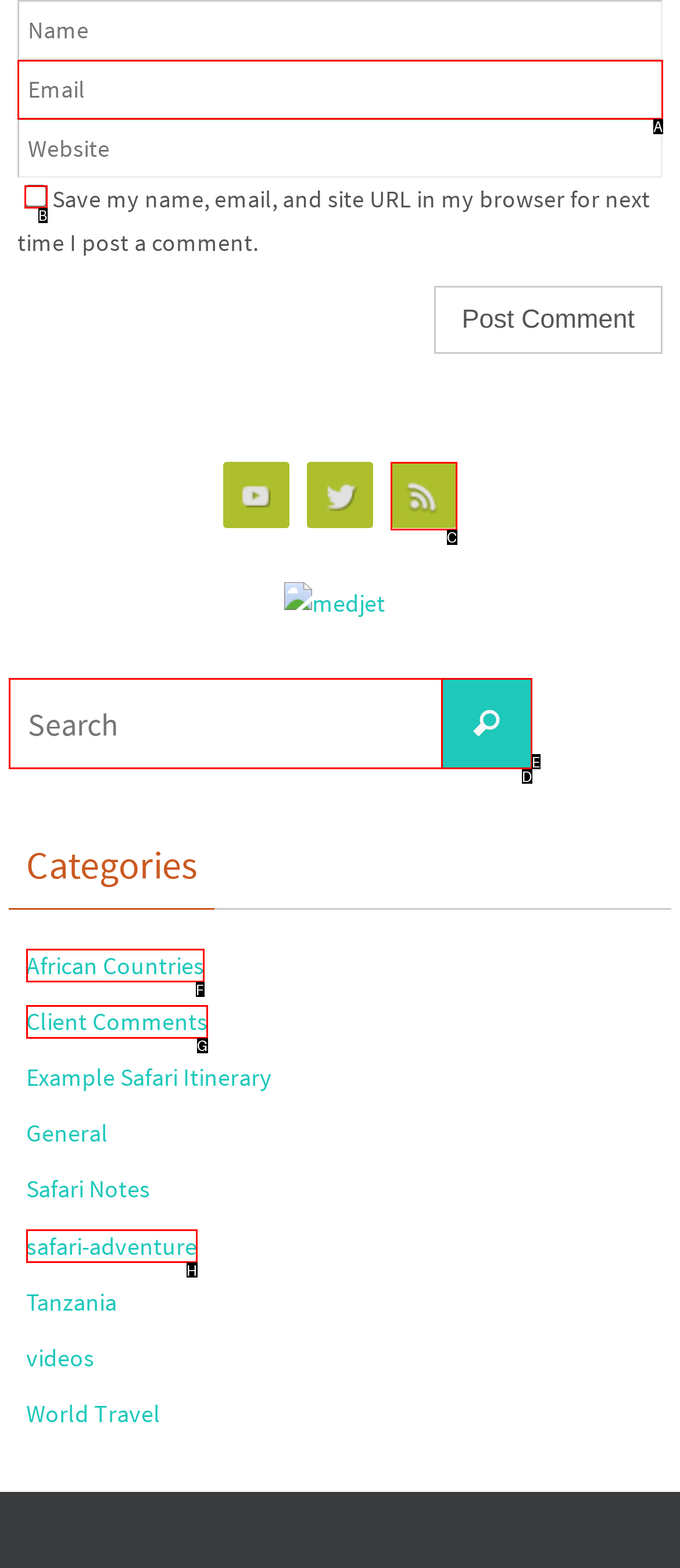Choose the HTML element that matches the description: aria-describedby="email-notes" name="email" placeholder="Email"
Reply with the letter of the correct option from the given choices.

A